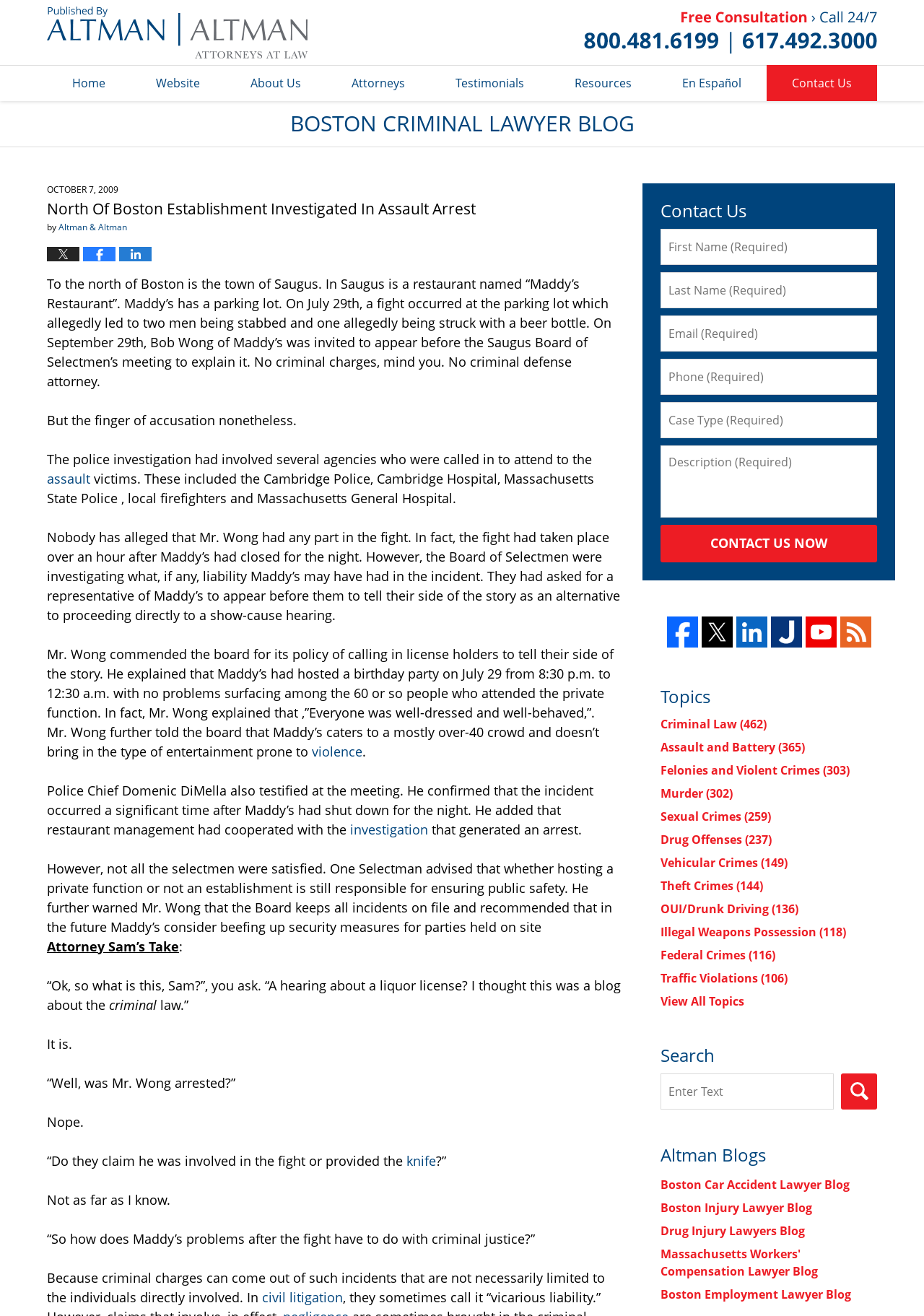Answer this question in one word or a short phrase: What is the name of the attorney who wrote the blog post?

Sam